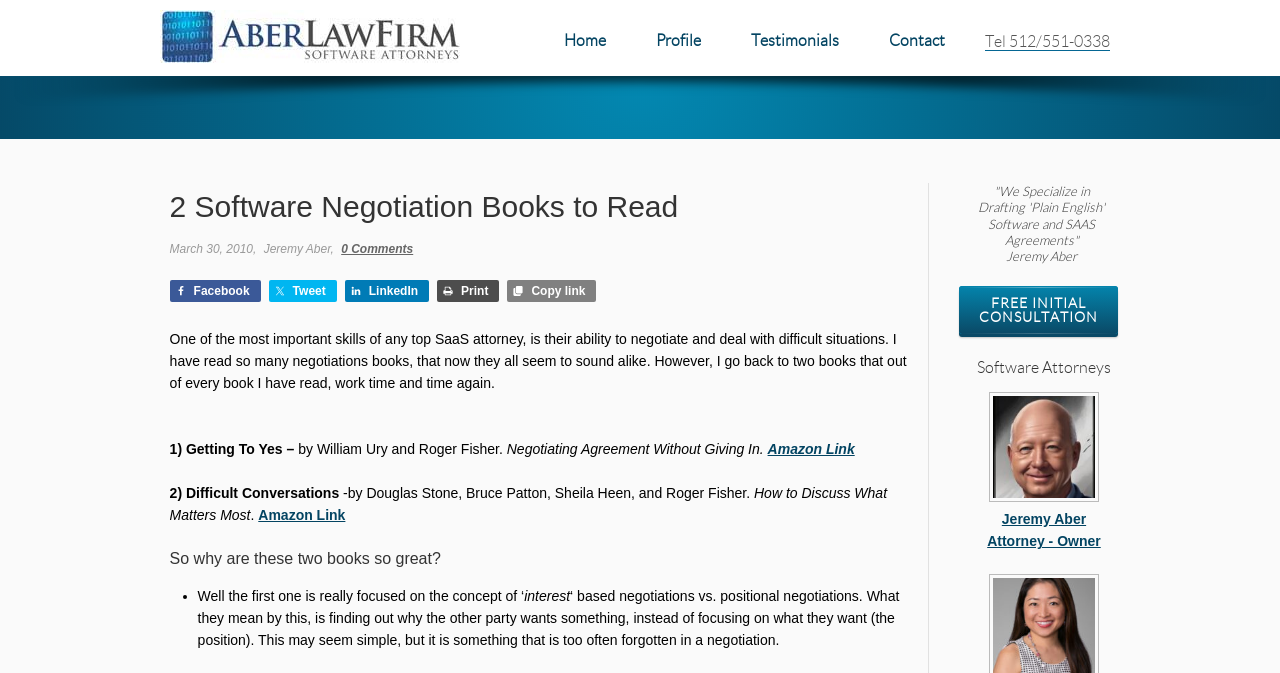Please indicate the bounding box coordinates for the clickable area to complete the following task: "Visit the 'Profile' page". The coordinates should be specified as four float numbers between 0 and 1, i.e., [left, top, right, bottom].

[0.505, 0.037, 0.555, 0.082]